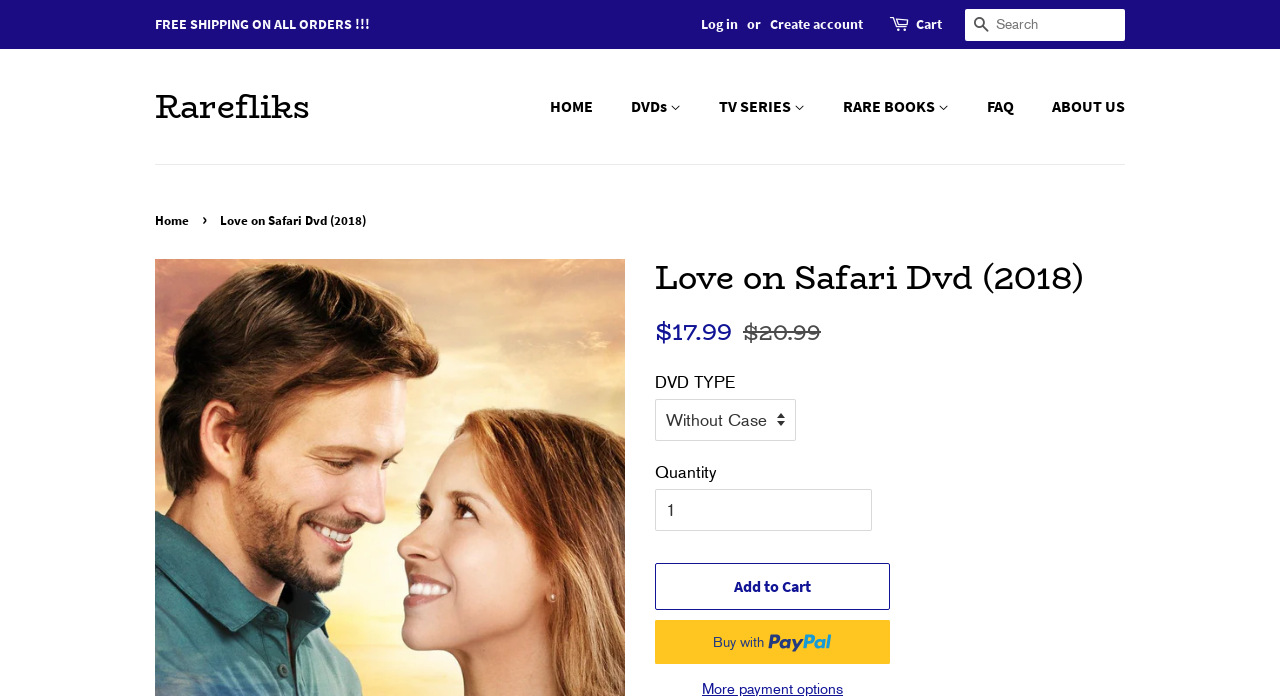Please find the bounding box coordinates for the clickable element needed to perform this instruction: "Select DVD type".

[0.512, 0.573, 0.622, 0.633]